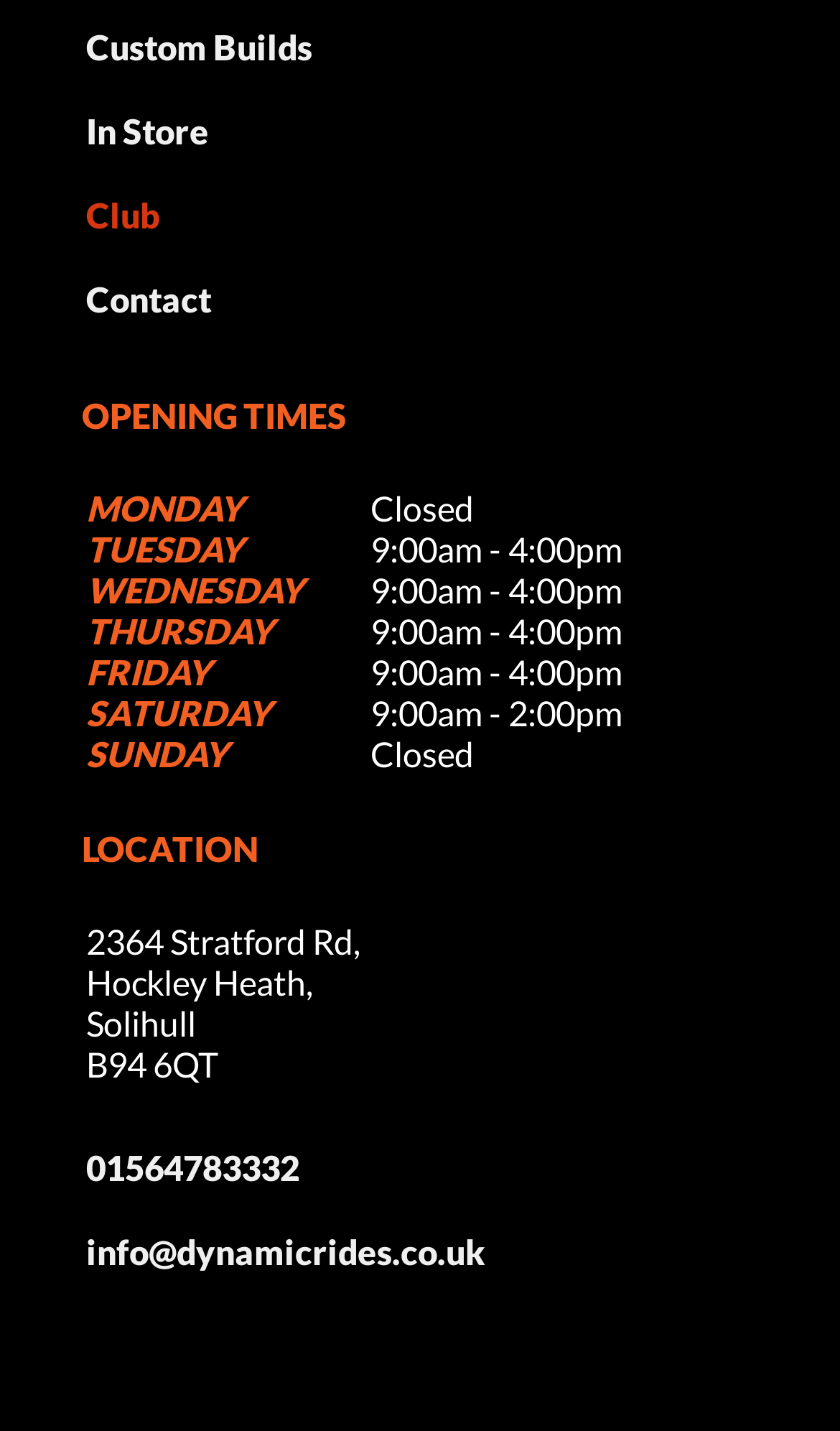What are the opening times on Saturday?
Provide a comprehensive and detailed answer to the question.

I looked at the section labeled 'OPENING TIMES' and found the day 'SATURDAY' with the corresponding time '9:00am - 2:00pm'.